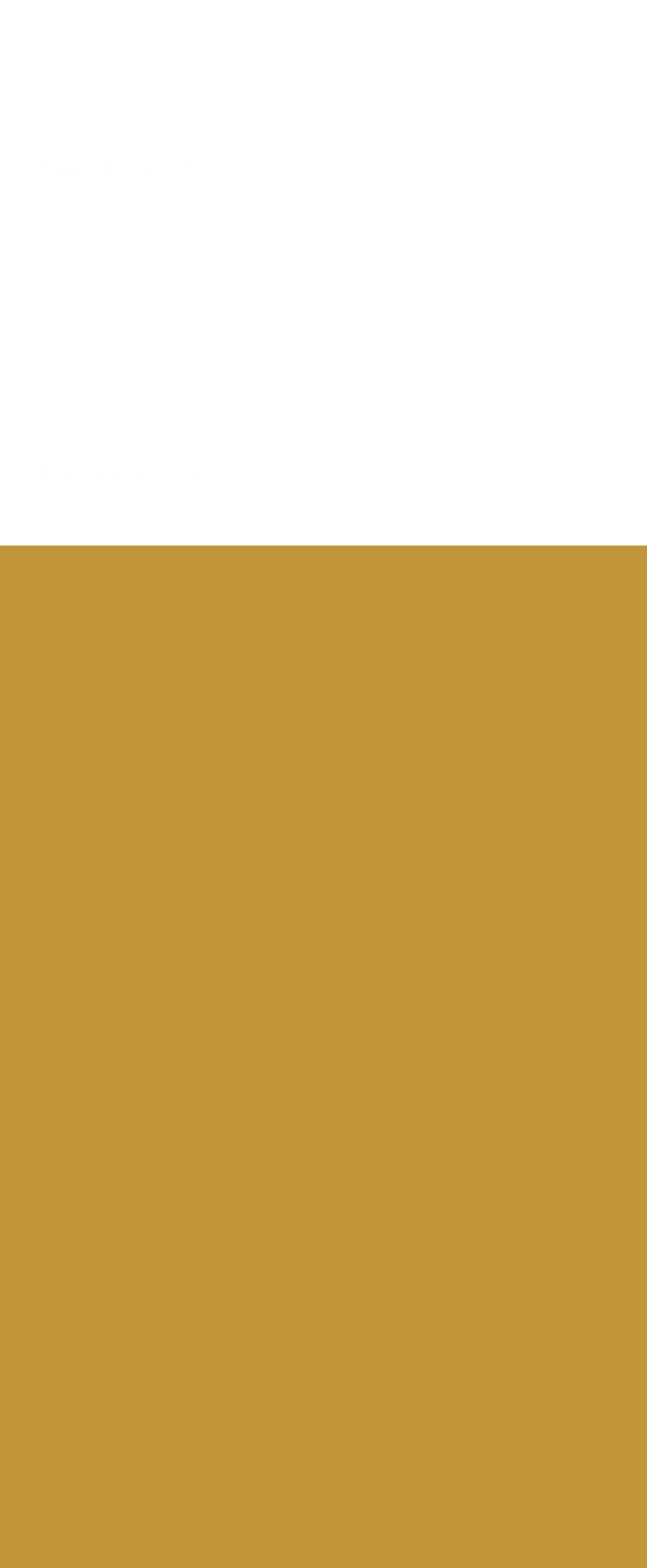What is the purpose of the 'Quick links' section?
Refer to the image and provide a detailed answer to the question.

I inferred this answer by looking at the links under the 'Quick links' heading, which include 'Search' and 'FAQ'. These links seem to provide shortcuts to important pages on the website, such as a search function and a frequently asked questions page.